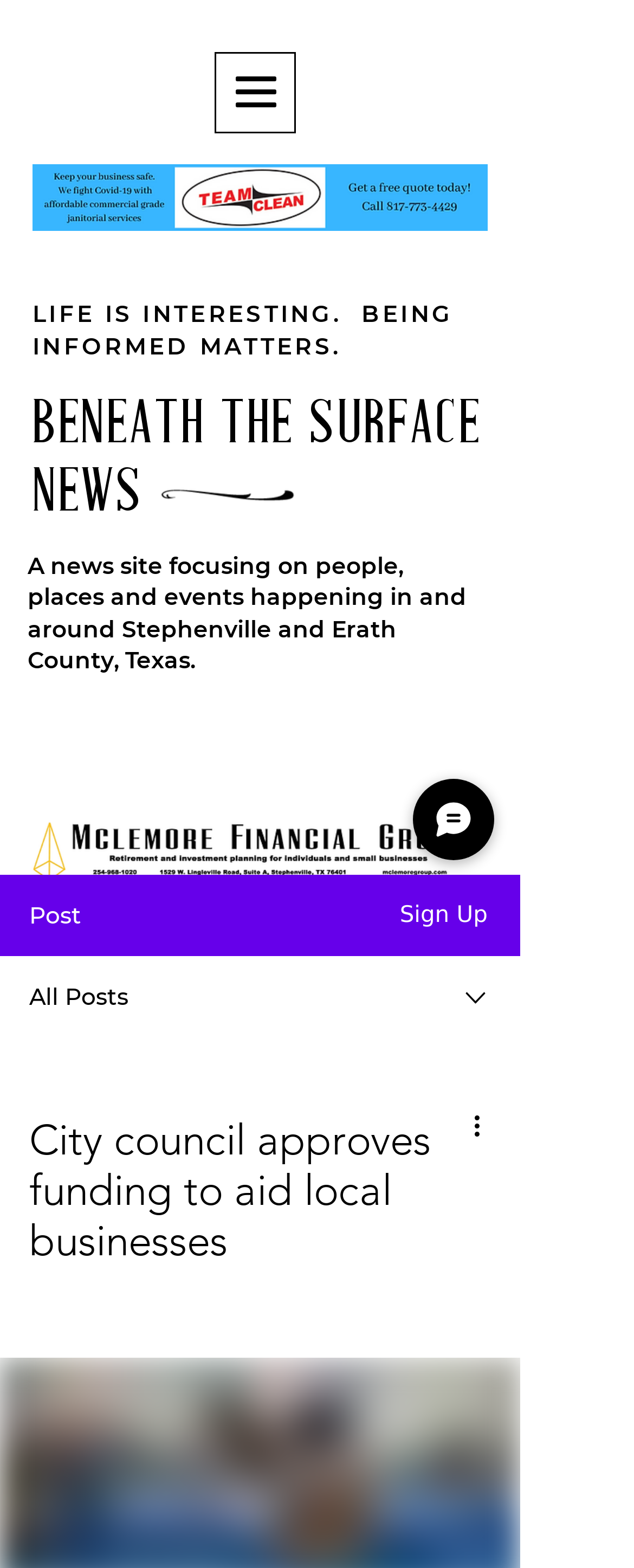Please identify the primary heading of the webpage and give its text content.

City council approves funding to aid local businesses